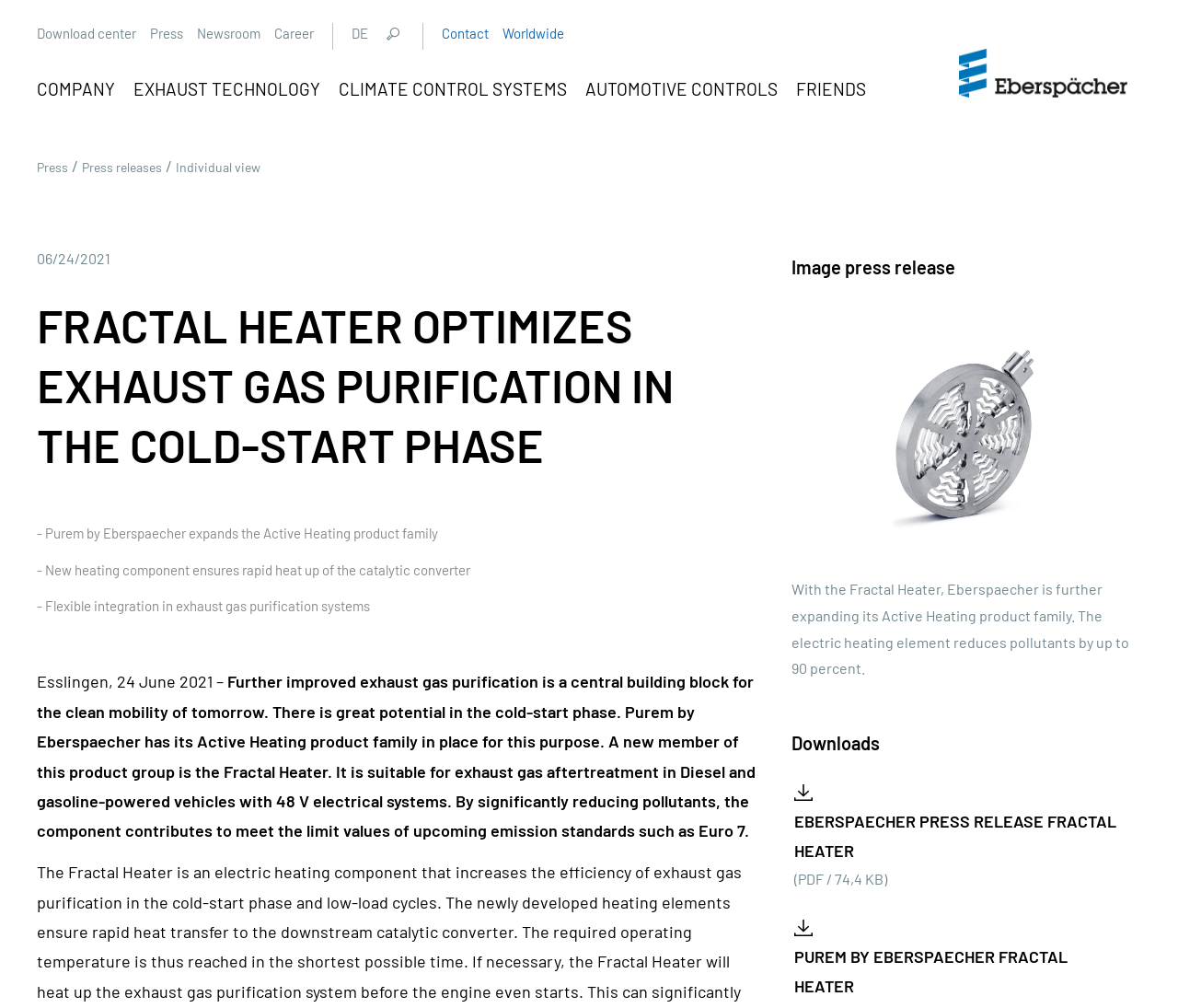Locate the UI element that matches the description Press in the webpage screenshot. Return the bounding box coordinates in the format (top-left x, top-left y, bottom-right x, bottom-right y), with values ranging from 0 to 1.

[0.031, 0.15, 0.058, 0.182]